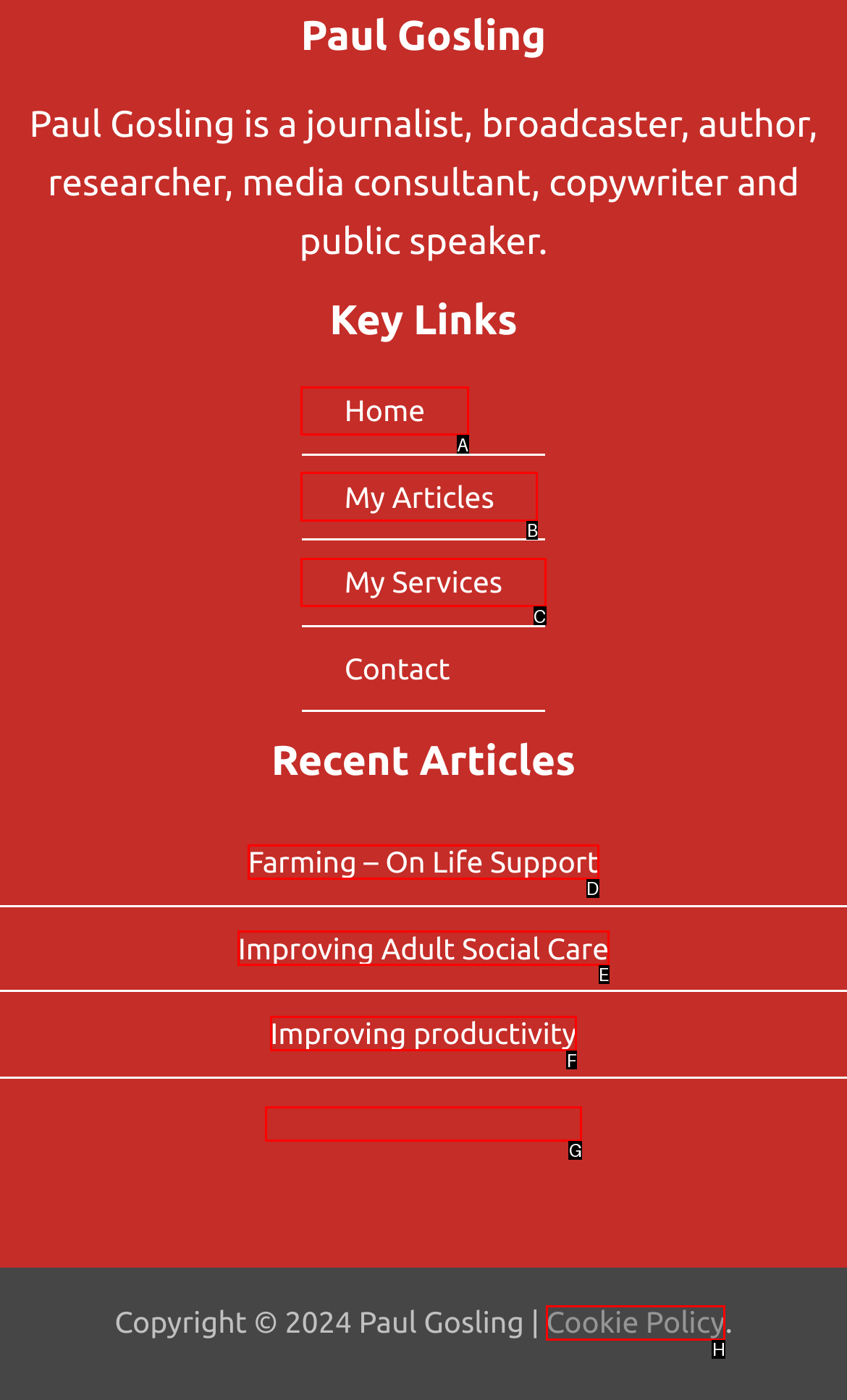Identify the letter of the UI element I need to click to carry out the following instruction: go to home page

A